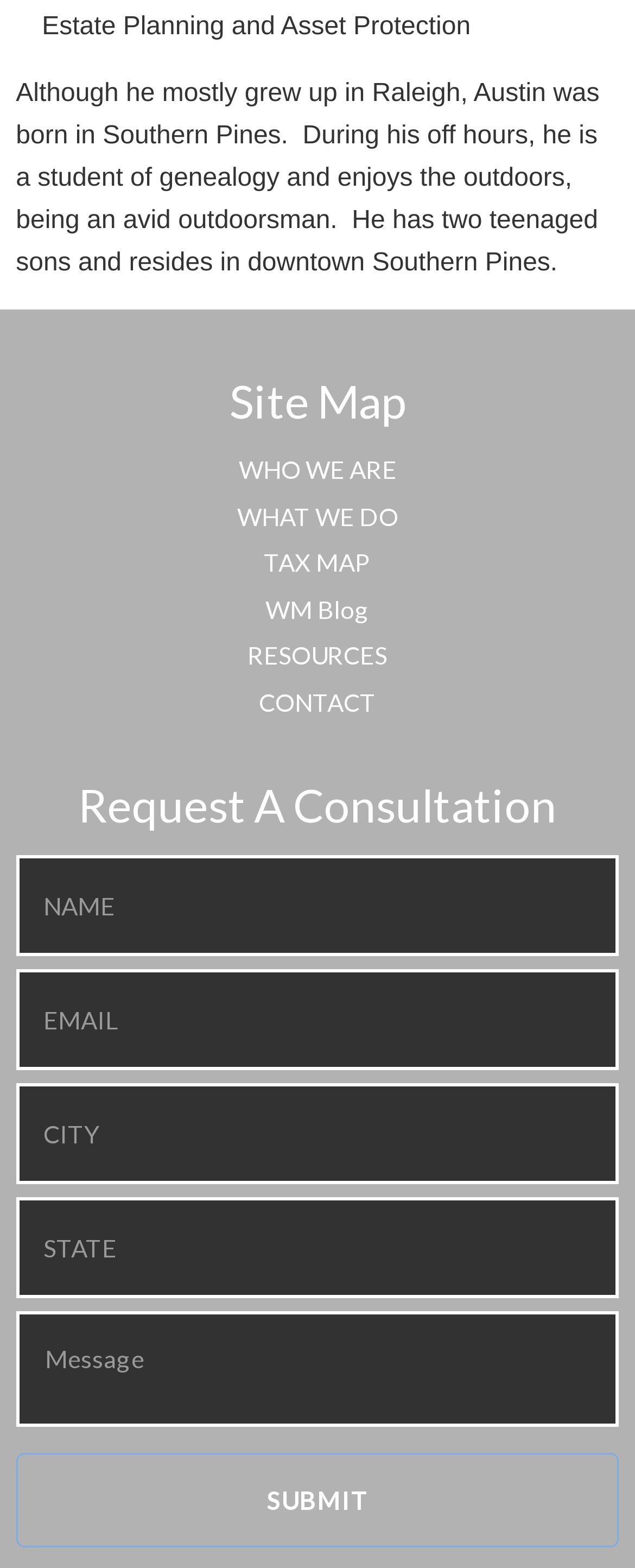Identify the bounding box coordinates of the region that needs to be clicked to carry out this instruction: "Click on WHO WE ARE". Provide these coordinates as four float numbers ranging from 0 to 1, i.e., [left, top, right, bottom].

[0.376, 0.29, 0.624, 0.309]